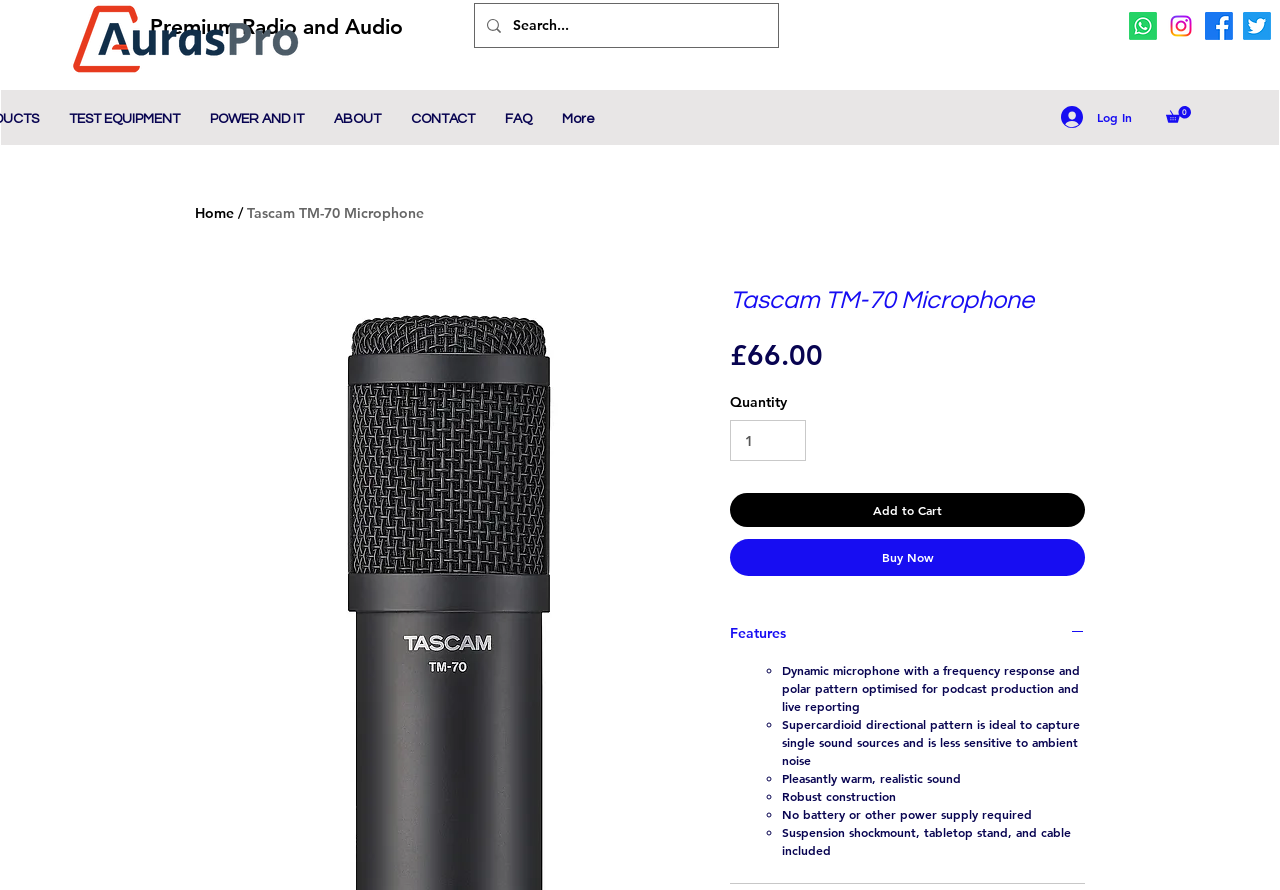Please identify the bounding box coordinates of the region to click in order to complete the given instruction: "Add the Tascam TM-70 Microphone to your cart". The coordinates should be four float numbers between 0 and 1, i.e., [left, top, right, bottom].

[0.57, 0.554, 0.848, 0.592]